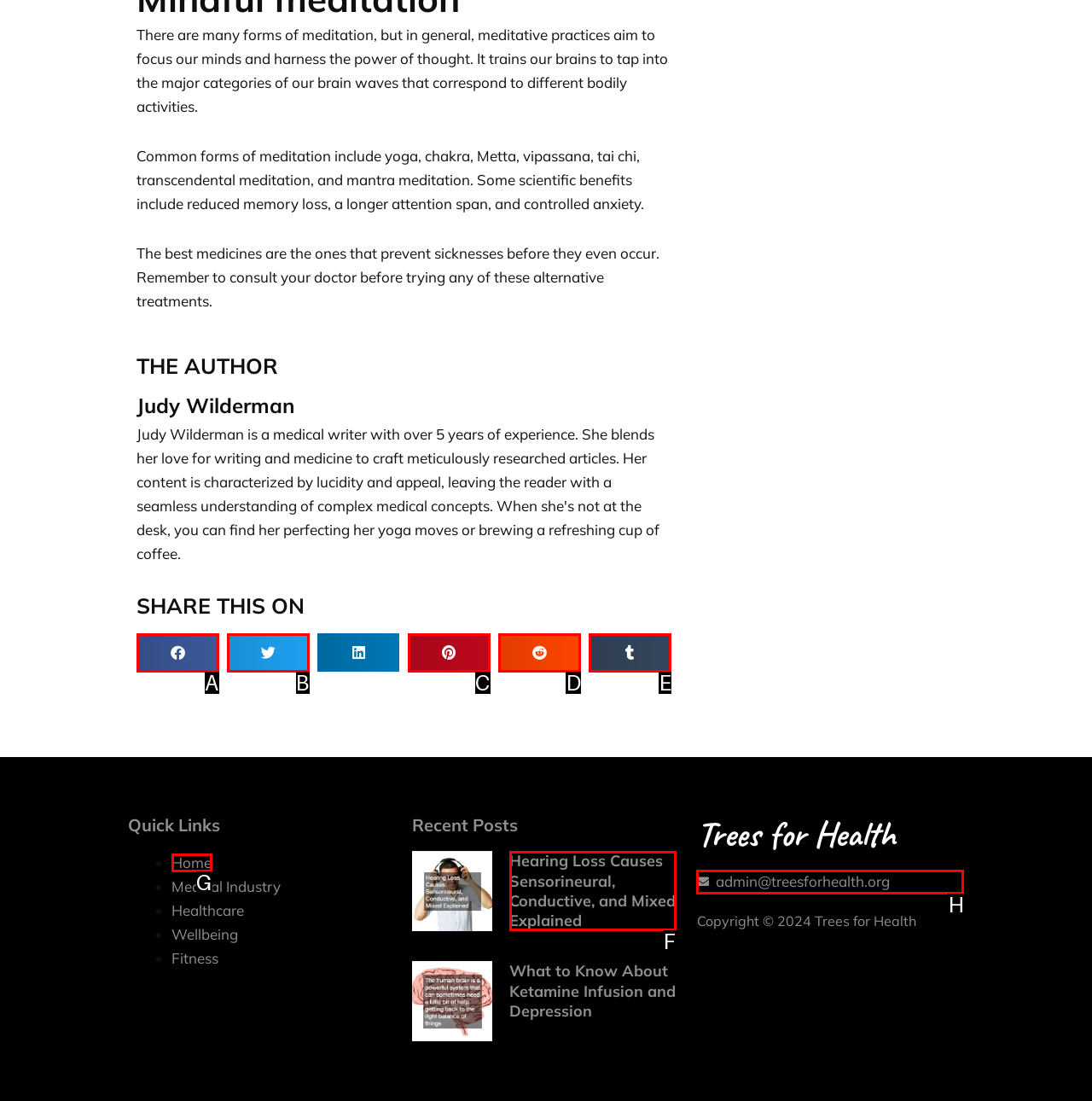Given the description: aria-label="Share on tumblr", identify the matching option. Answer with the corresponding letter.

E